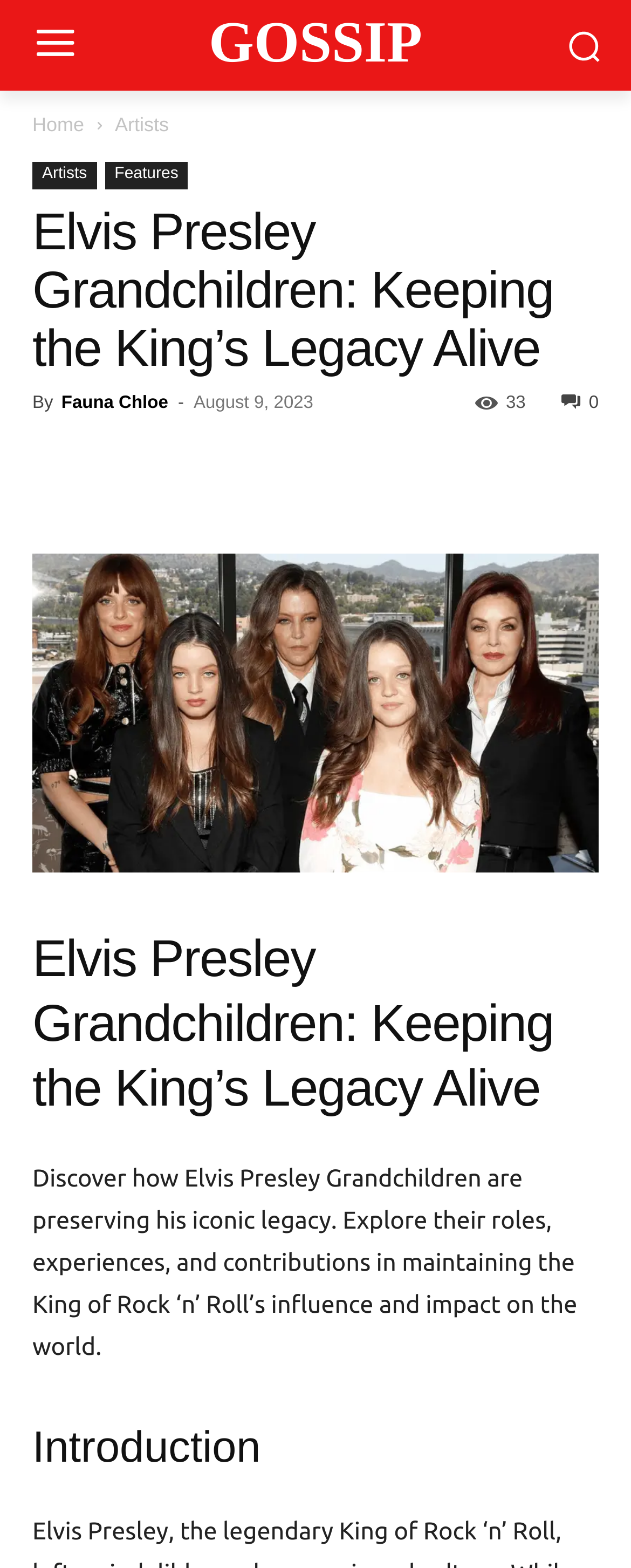Construct a thorough caption encompassing all aspects of the webpage.

This webpage is about Elvis Presley's grandchildren and their efforts to preserve his legacy. At the top, there is a navigation menu with links to "Home", "Artists", and "GOSSIP". To the right of the navigation menu, there is a small image.

The main content of the webpage is divided into sections. The first section has a heading that reads "Elvis Presley Grandchildren: Keeping the King’s Legacy Alive" and is followed by the author's name, "Fauna Chloe", and the date "August 9, 2023". Below this, there are social media links and a share button.

The next section has a large image that spans the width of the page. Below the image, there is a heading that repeats the title of the webpage, followed by a paragraph of text that summarizes the content of the webpage. This text explains how Elvis Presley's grandchildren are preserving his iconic legacy and invites readers to explore their roles, experiences, and contributions.

Finally, there is a section with a heading that reads "Introduction", which likely marks the beginning of the main article.